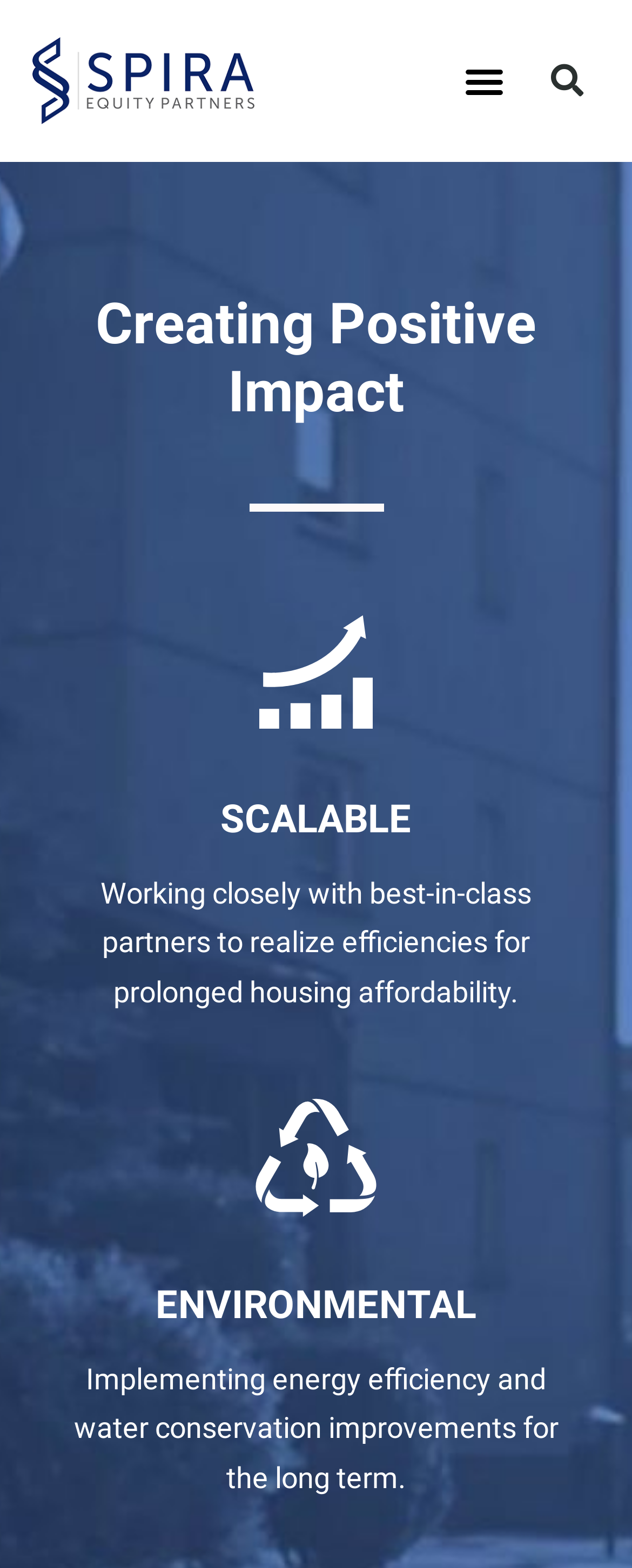How many images are on the webpage?
Using the information from the image, give a concise answer in one word or a short phrase.

2